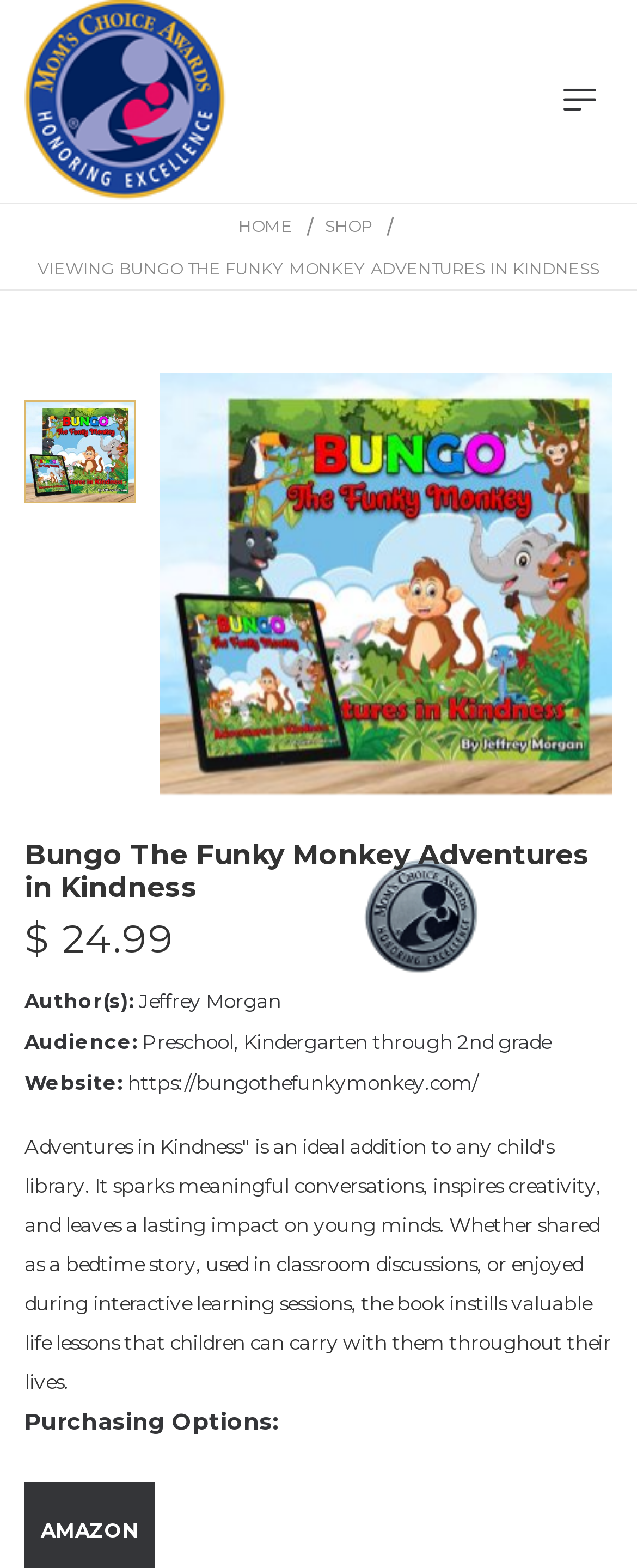What is the website associated with the book?
By examining the image, provide a one-word or phrase answer.

https://bungothefunkymonkey.com/